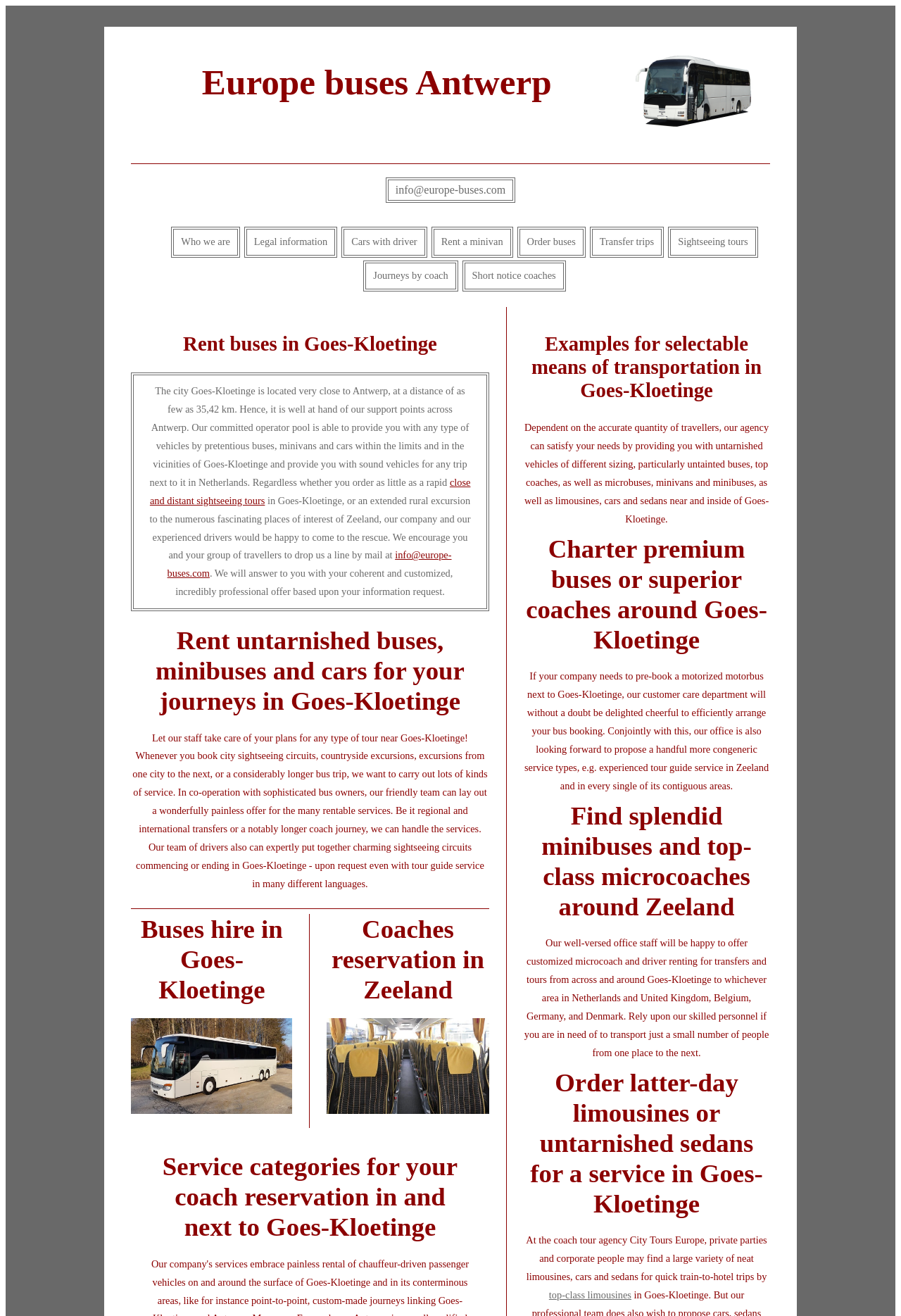Please specify the bounding box coordinates of the element that should be clicked to execute the given instruction: 'Check out latter-day limousines or untarnished sedans for a service in Goes-Kloetinge'. Ensure the coordinates are four float numbers between 0 and 1, expressed as [left, top, right, bottom].

[0.581, 0.811, 0.854, 0.926]